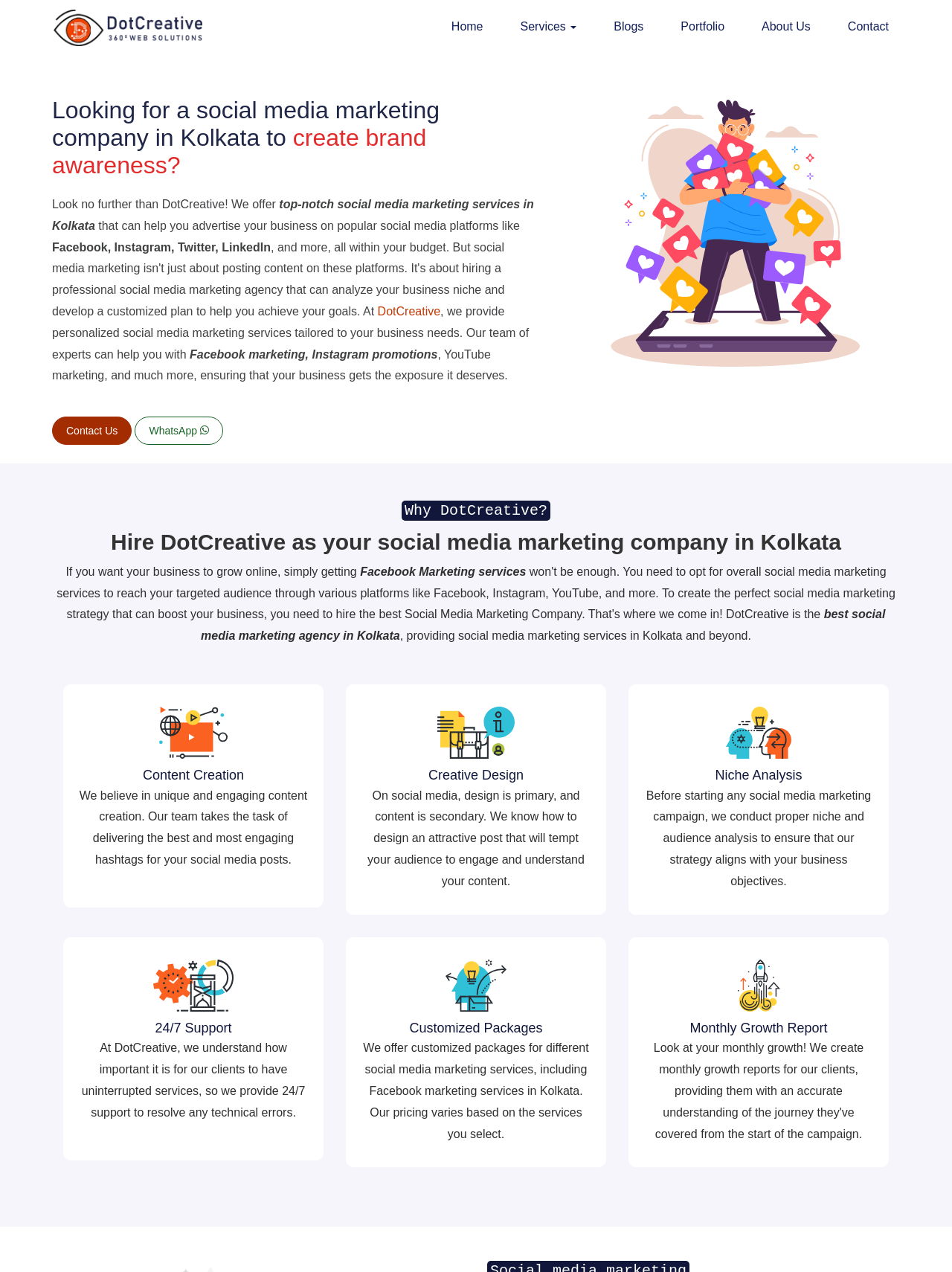What kind of support does DotCreative offer?
Refer to the image and provide a thorough answer to the question.

The type of support offered by DotCreative can be found in the section with the image of '24/7 support', which states that 'At DotCreative, we understand how important it is for our clients to have uninterrupted services, so we provide 24/7 support to resolve any technical errors'.